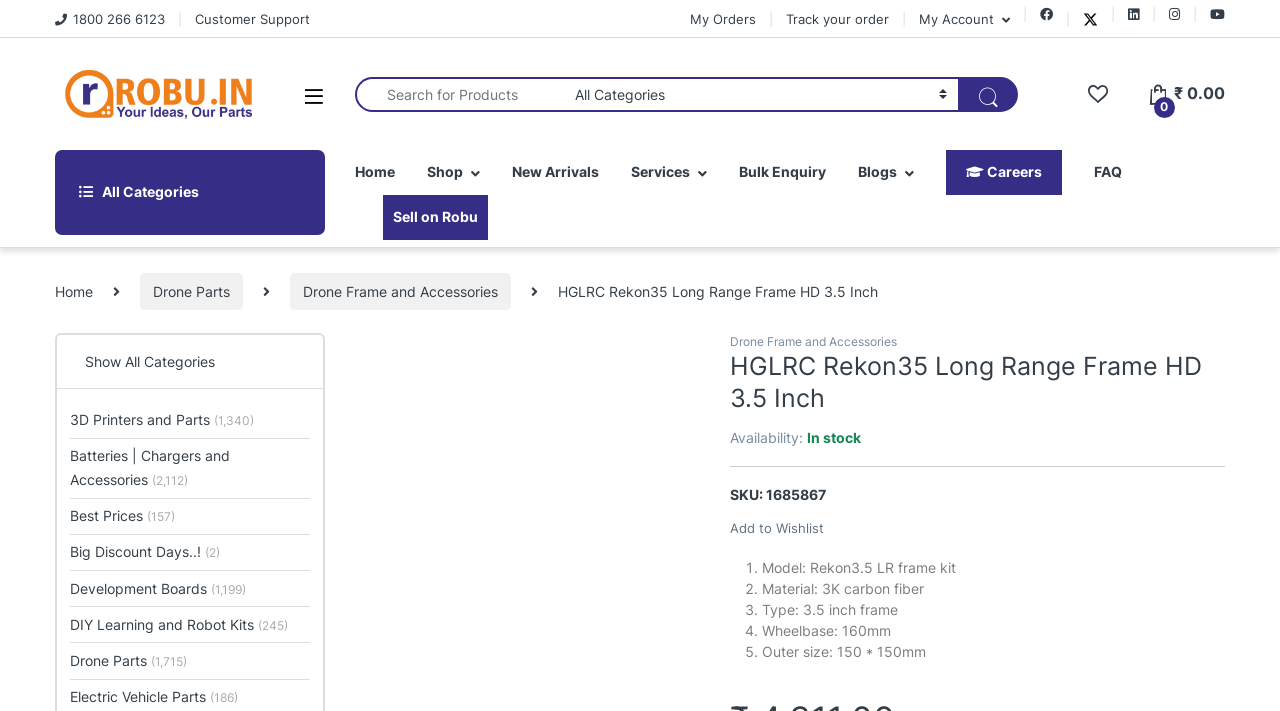Is the product in stock?
Answer with a single word or phrase by referring to the visual content.

Yes